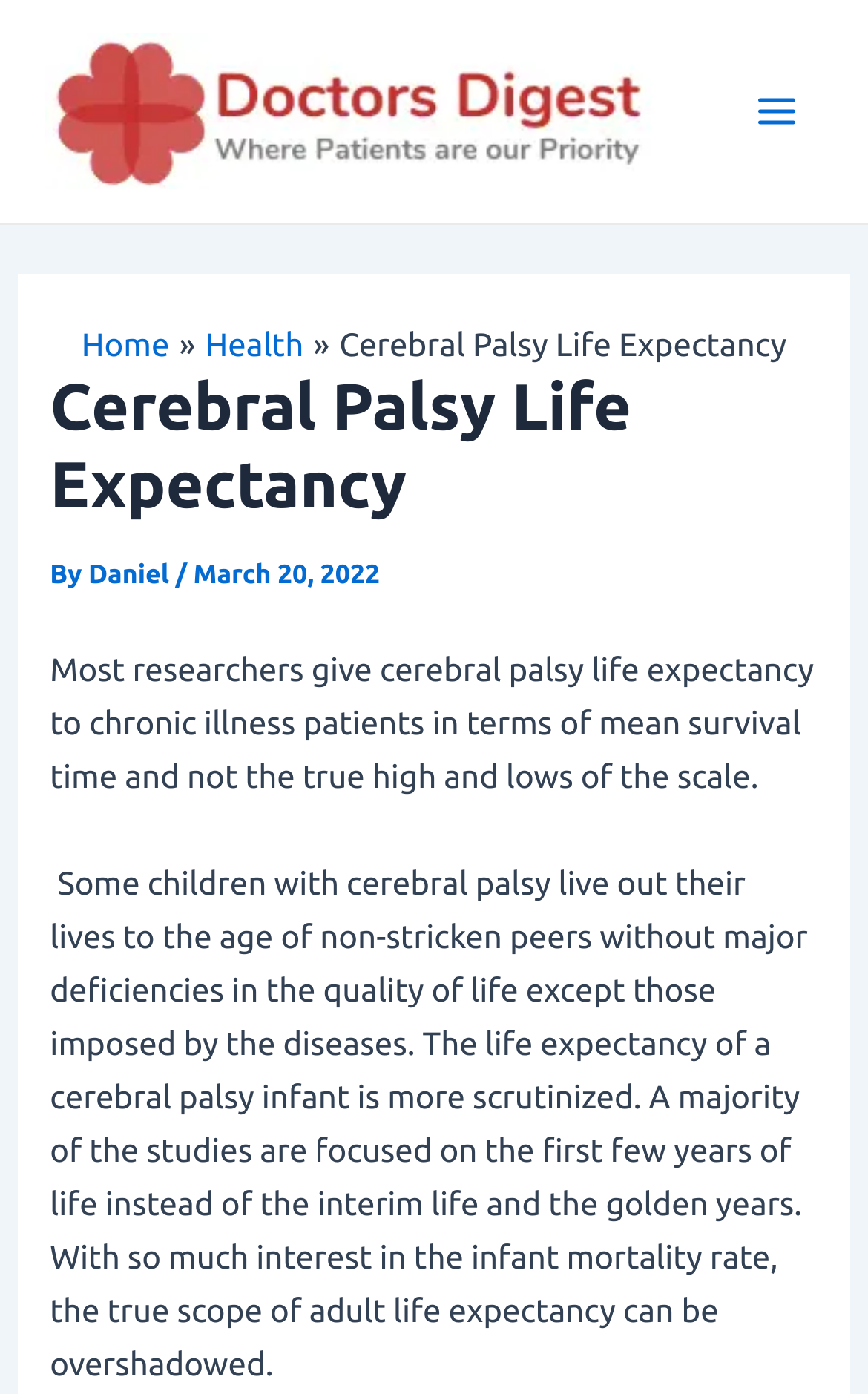Based on the description "alt="Doctors Digest"", find the bounding box of the specified UI element.

[0.051, 0.063, 0.753, 0.091]